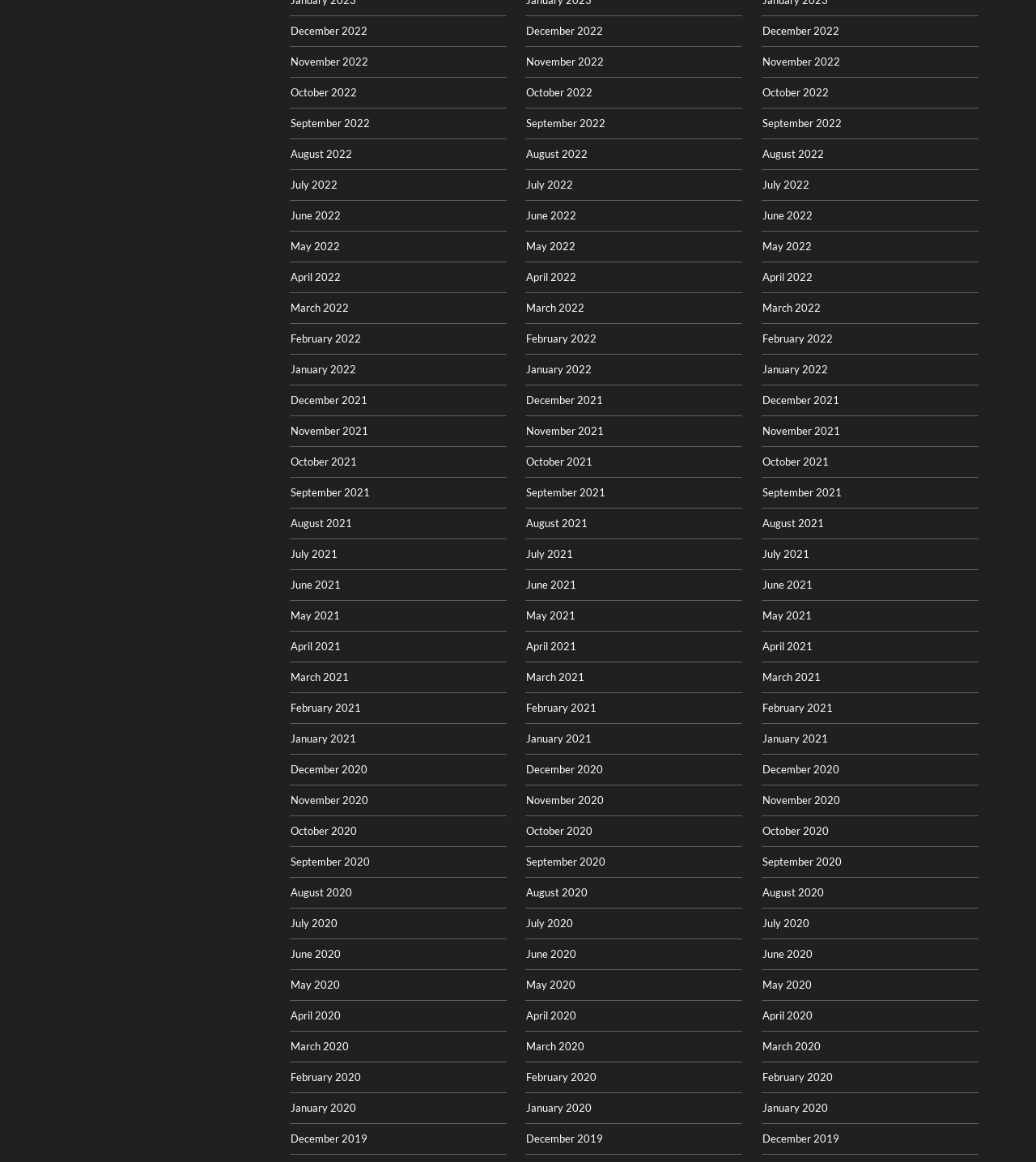Could you indicate the bounding box coordinates of the region to click in order to complete this instruction: "Click on December 2022".

[0.28, 0.021, 0.355, 0.032]